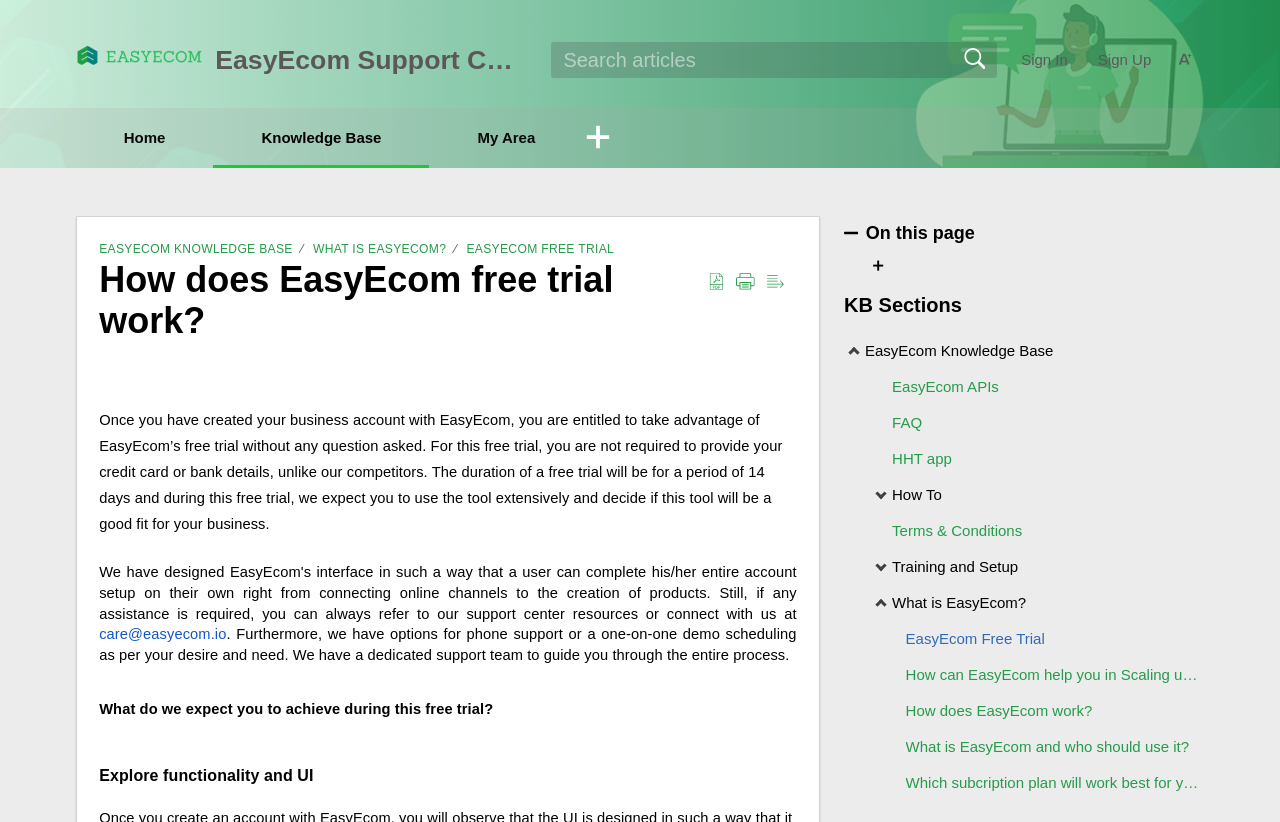Please determine the bounding box coordinates of the area that needs to be clicked to complete this task: 'Search articles'. The coordinates must be four float numbers between 0 and 1, formatted as [left, top, right, bottom].

[0.431, 0.051, 0.779, 0.095]